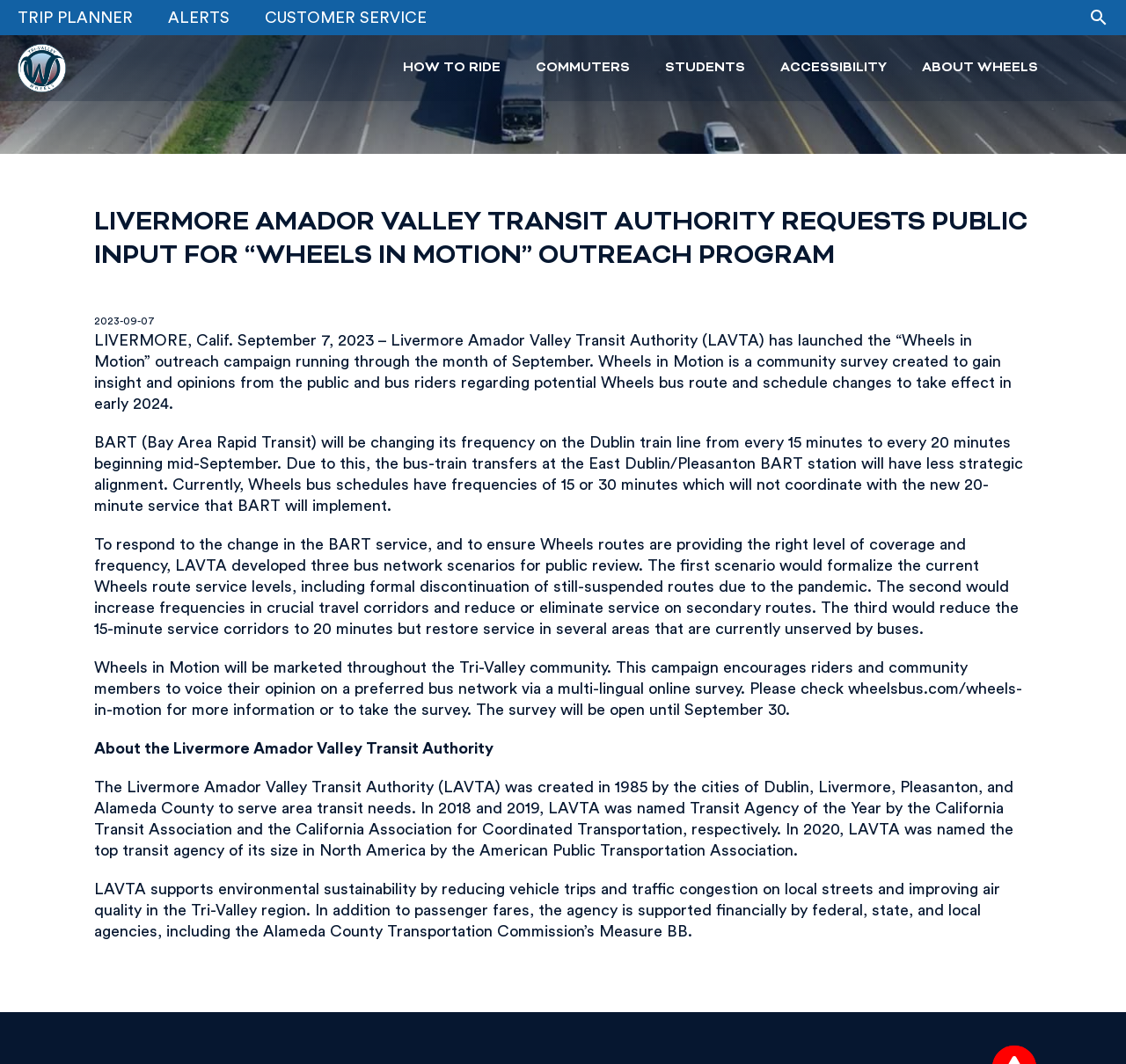Please identify the bounding box coordinates of the element's region that I should click in order to complete the following instruction: "Click on the 'HOW TO RIDE' link". The bounding box coordinates consist of four float numbers between 0 and 1, i.e., [left, top, right, bottom].

[0.342, 0.033, 0.46, 0.095]